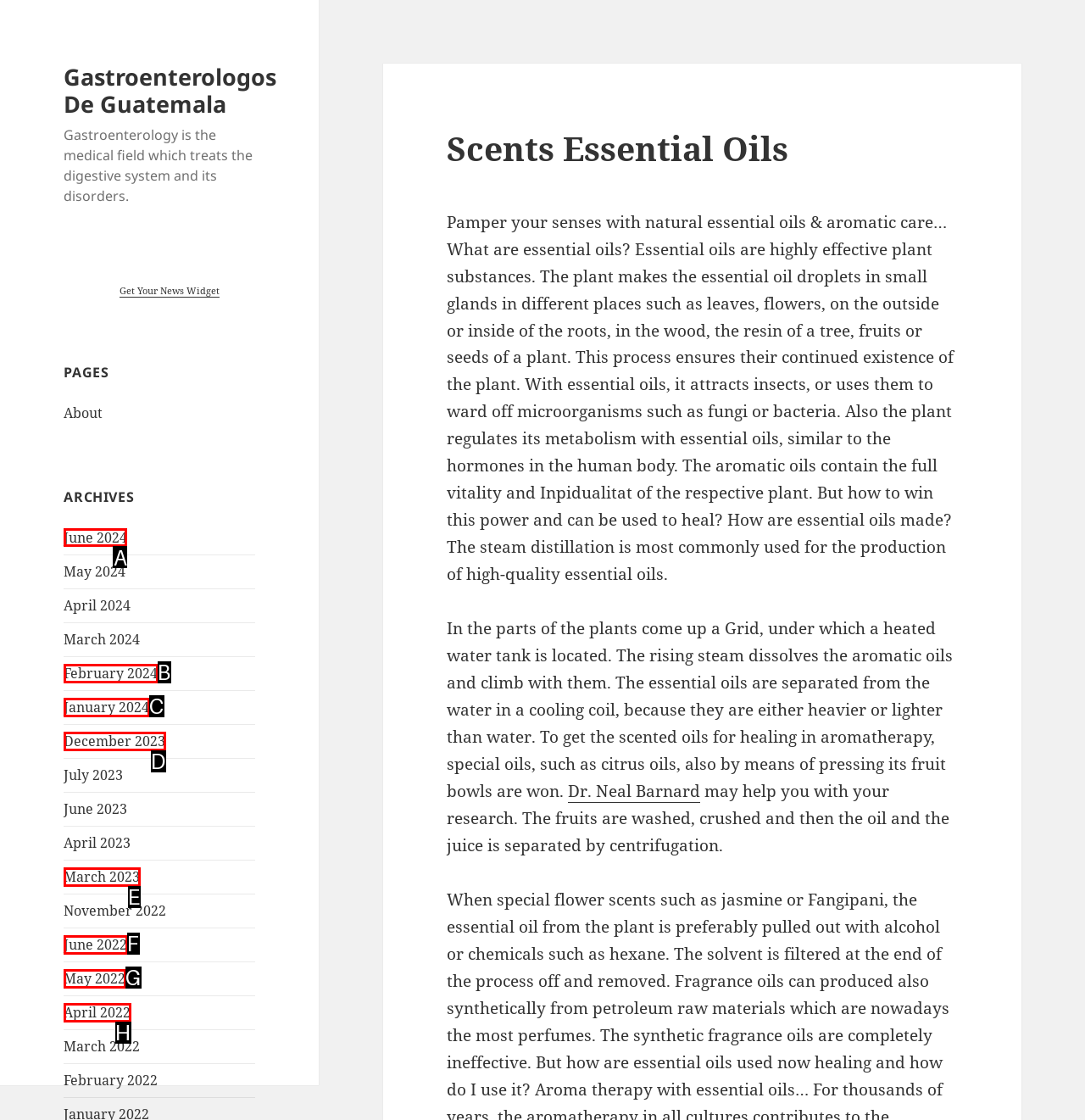Decide which UI element to click to accomplish the task: Visit the 'June 2024' archives
Respond with the corresponding option letter.

A